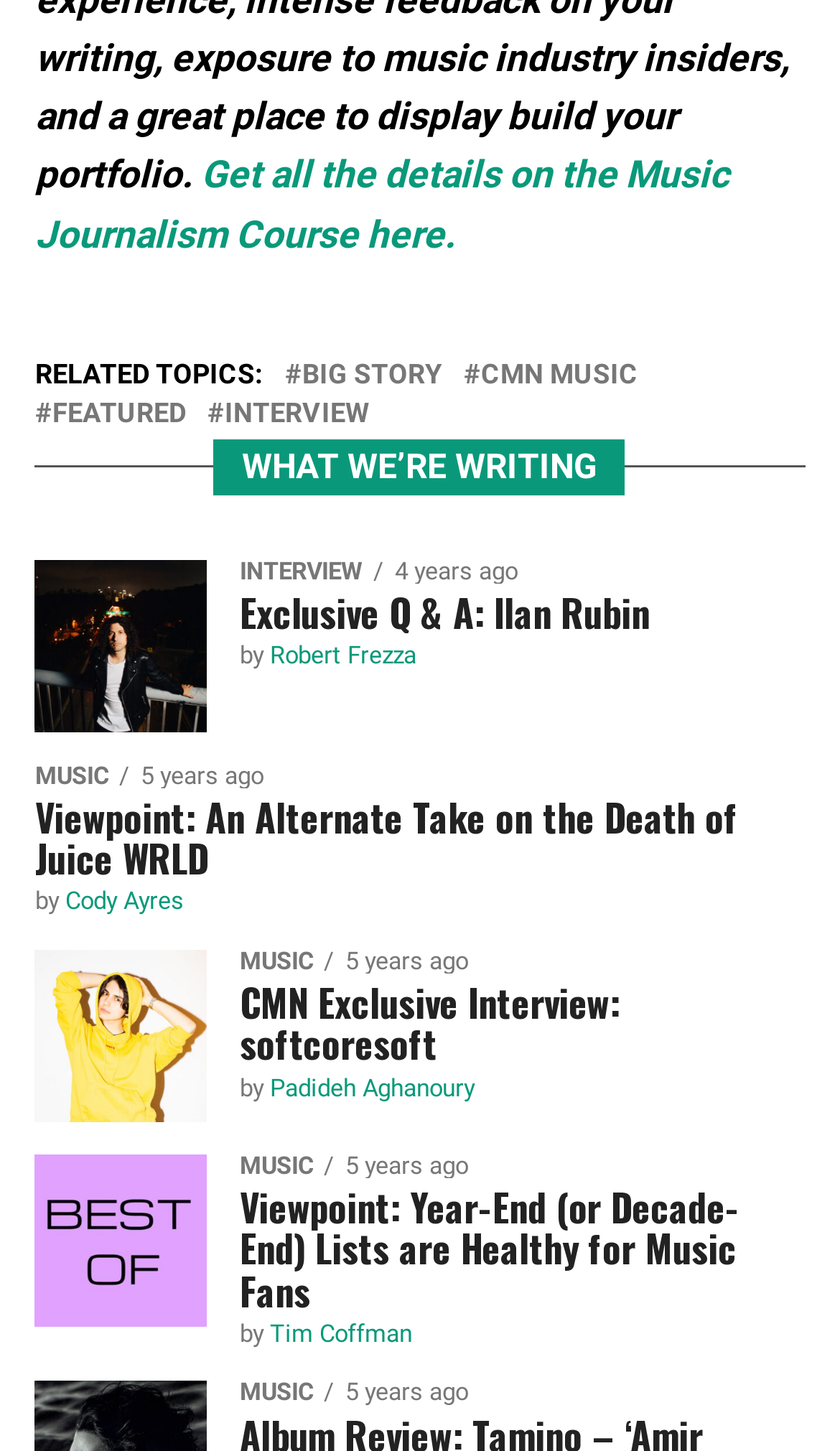Please identify the coordinates of the bounding box that should be clicked to fulfill this instruction: "Read the interview with softcoresoft".

[0.285, 0.677, 0.958, 0.734]